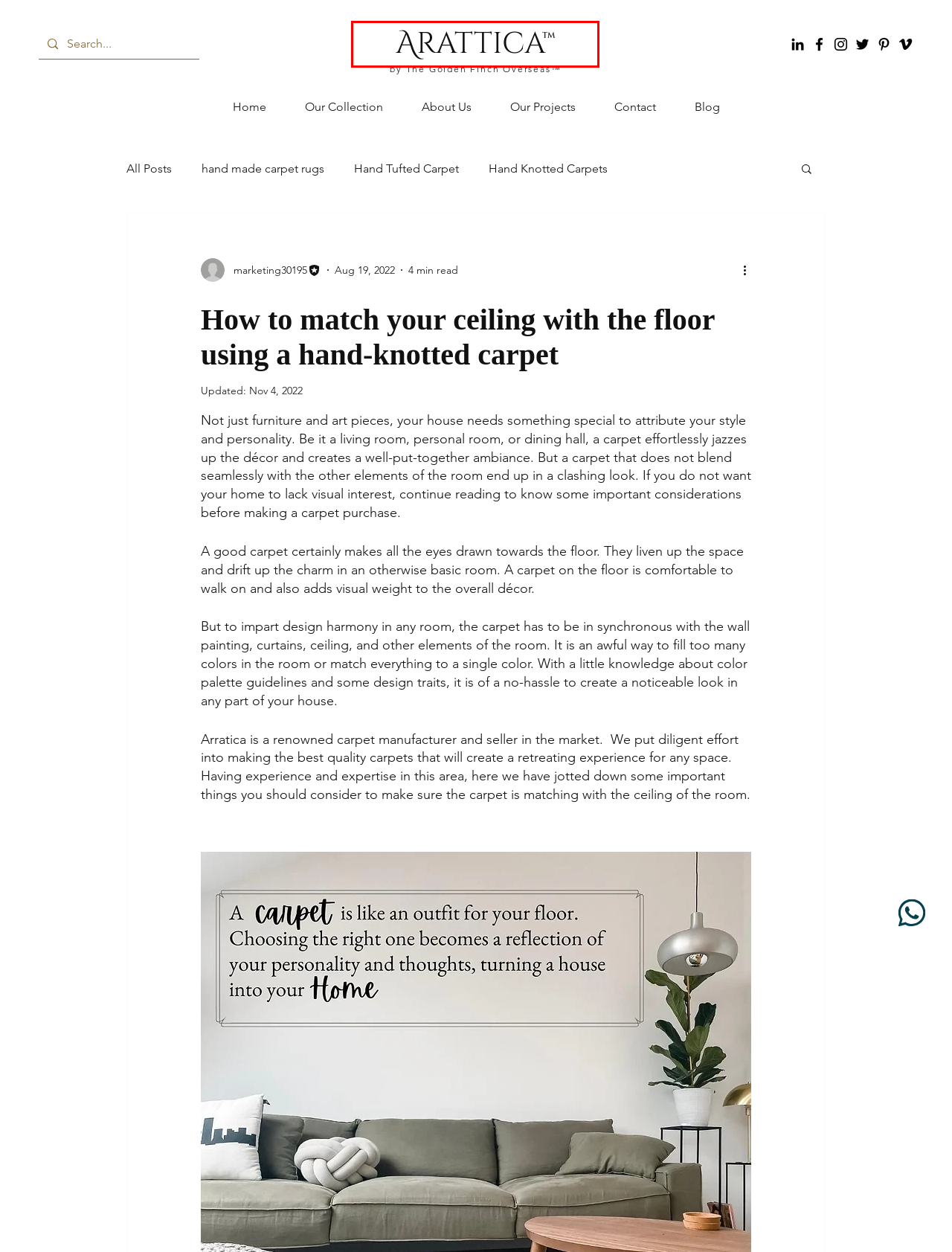Review the screenshot of a webpage that includes a red bounding box. Choose the most suitable webpage description that matches the new webpage after clicking the element within the red bounding box. Here are the candidates:
A. Hand Knotted Carpets
B. Our Rugs and Carpet Collection | Select Quality Rugs | Arattica
C. Arattica |Hand Tufted Carpets | Blog
D. Premium Handmade Carpets | Arattica
E. Hand Tufted Rugs | Buy Quality Hand Tufted Carpet | Arattica
F. hand made carpet rugs
G. Premium handmade carpets |Arattica
H. Hand Tufted Carpet

D